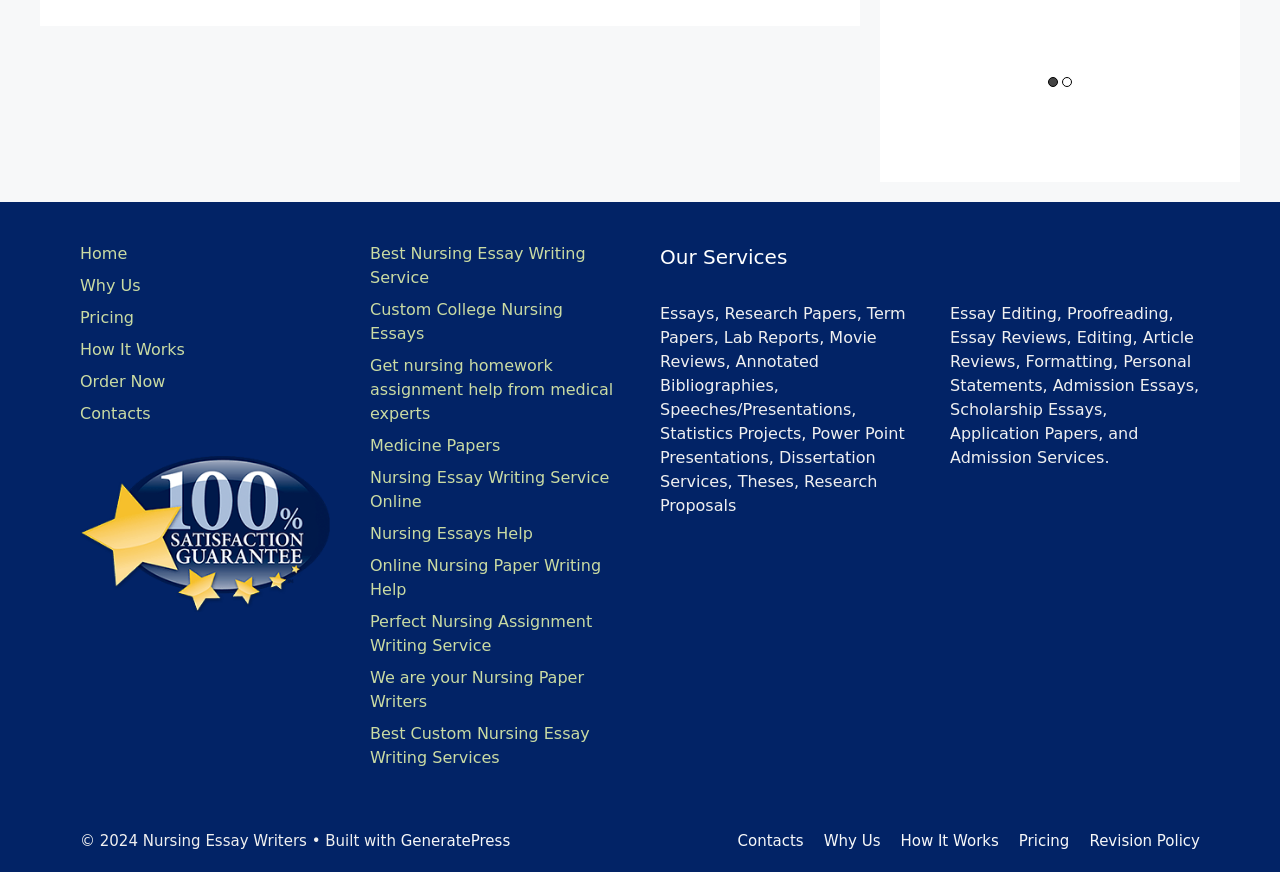Please identify the bounding box coordinates of the element on the webpage that should be clicked to follow this instruction: "Click on the 'Order Now' link". The bounding box coordinates should be given as four float numbers between 0 and 1, formatted as [left, top, right, bottom].

[0.062, 0.426, 0.129, 0.448]